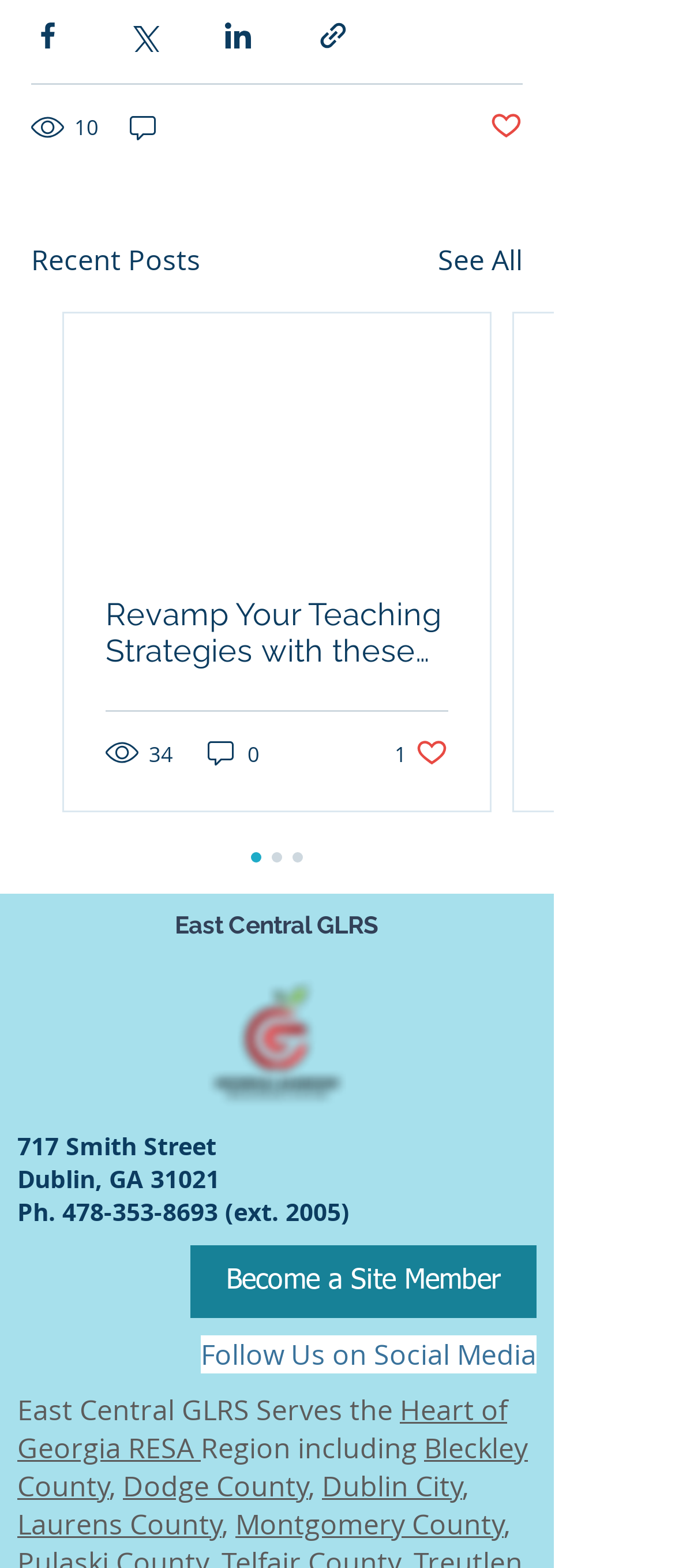Identify the bounding box for the described UI element: "Bleckley County".

[0.026, 0.911, 0.782, 0.96]